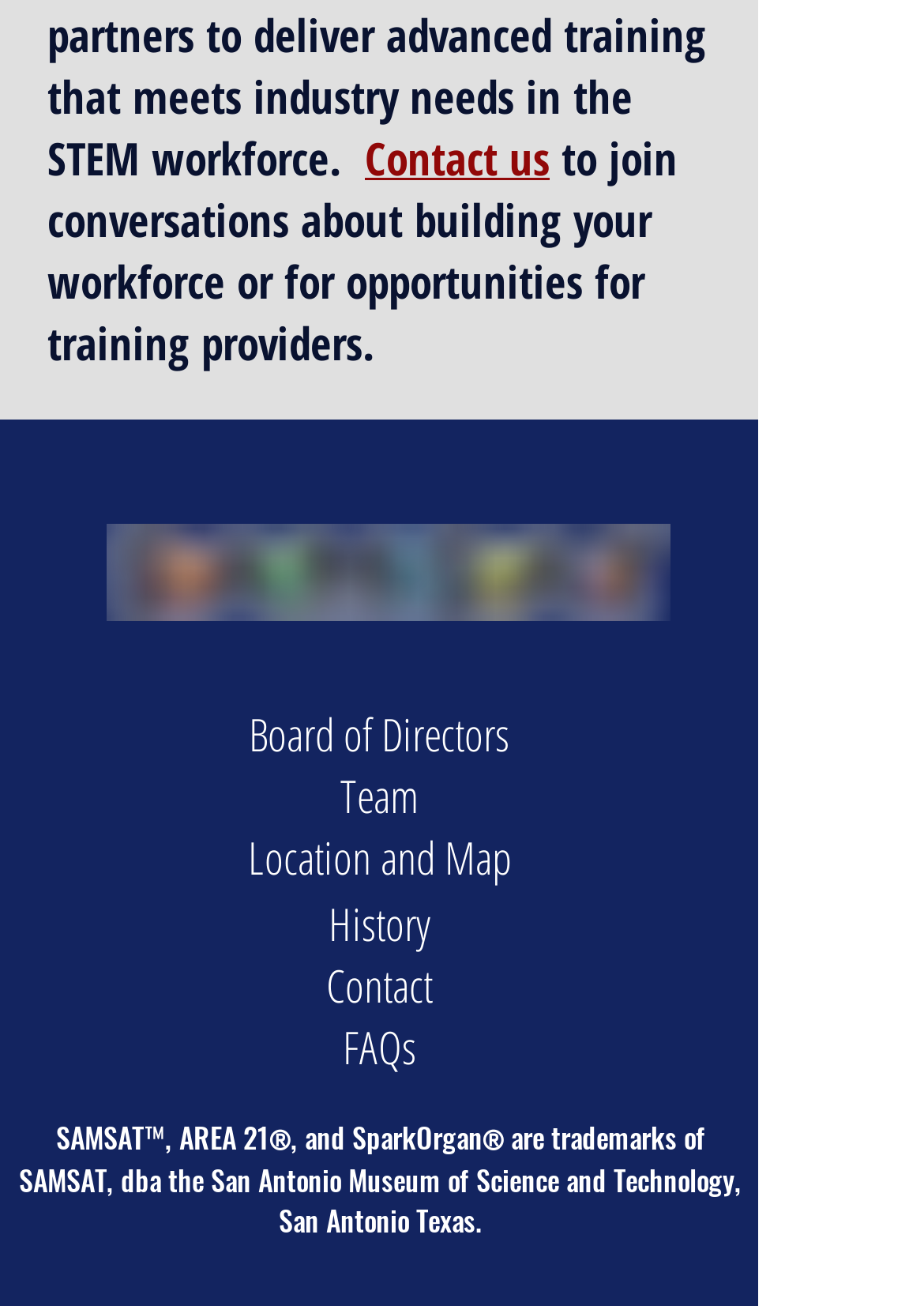What are the navigation links at the top?
Respond with a short answer, either a single word or a phrase, based on the image.

Board of Directors, Team, Location and Map, History, Contact, FAQs